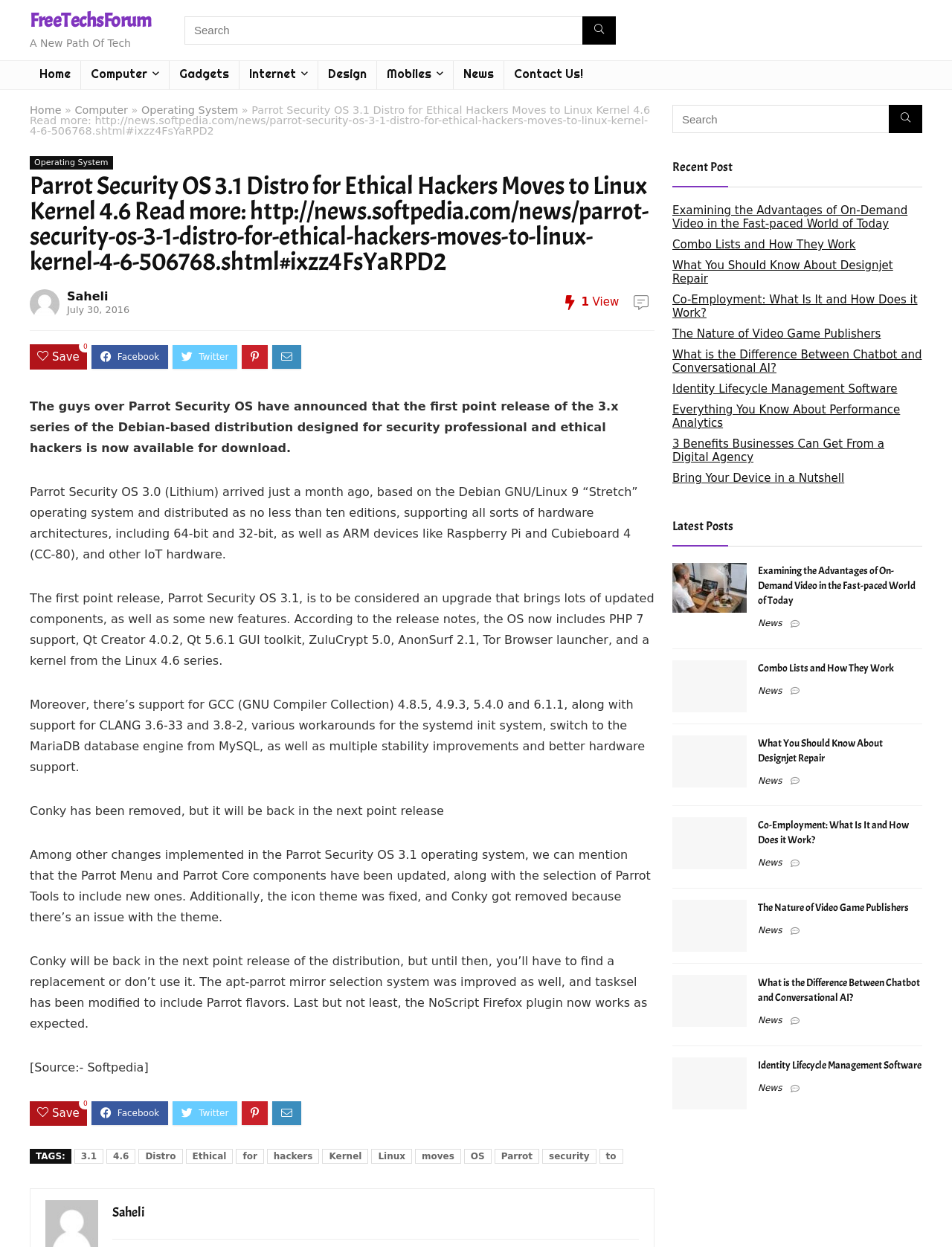Please identify the bounding box coordinates of the element that needs to be clicked to execute the following command: "Search for something". Provide the bounding box using four float numbers between 0 and 1, formatted as [left, top, right, bottom].

[0.194, 0.013, 0.647, 0.035]